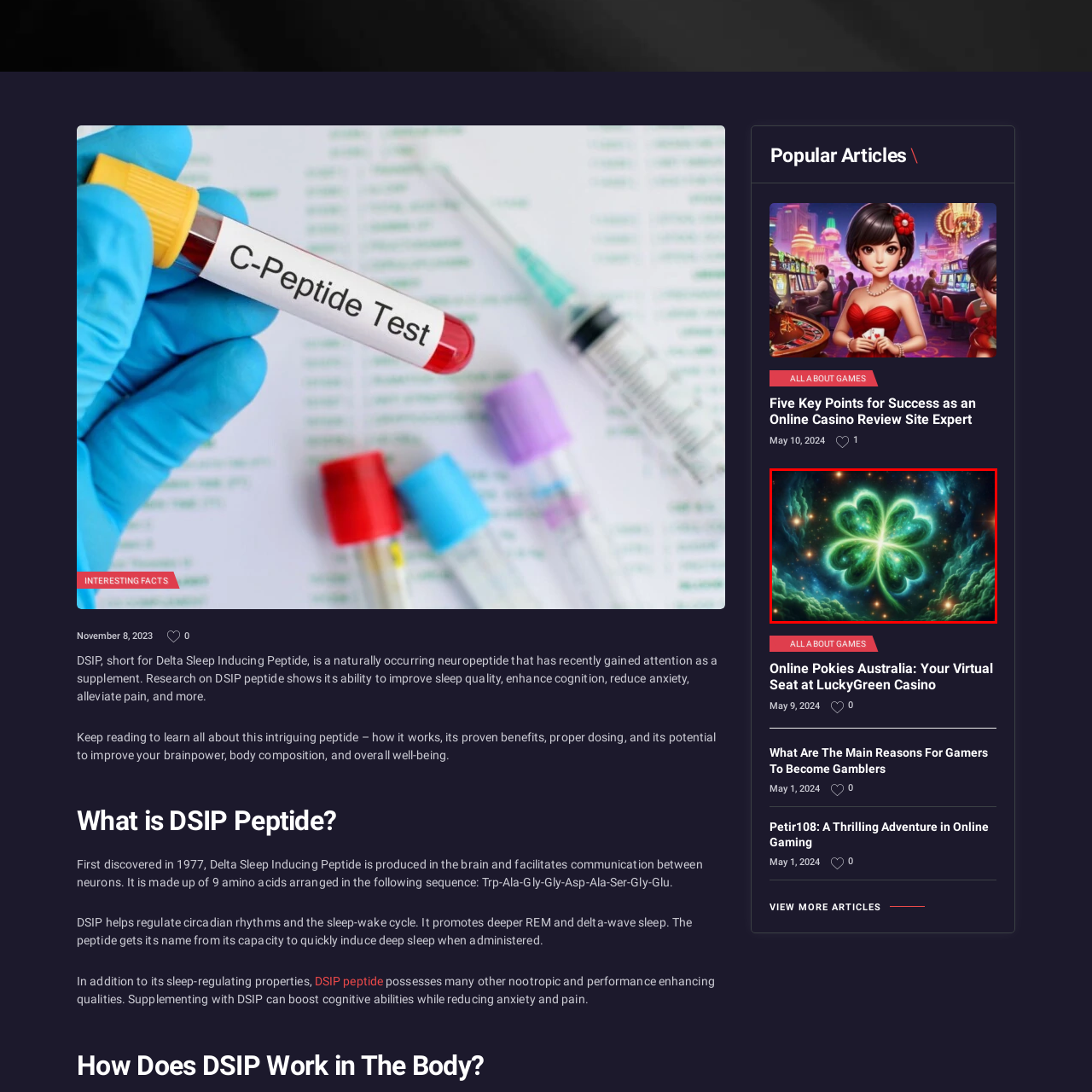What is surrounding the clover?
Take a close look at the image highlighted by the red bounding box and answer the question thoroughly based on the details you see.

According to the caption, 'wispy clouds swirl around' the clover, creating a dreamlike quality in the artwork.